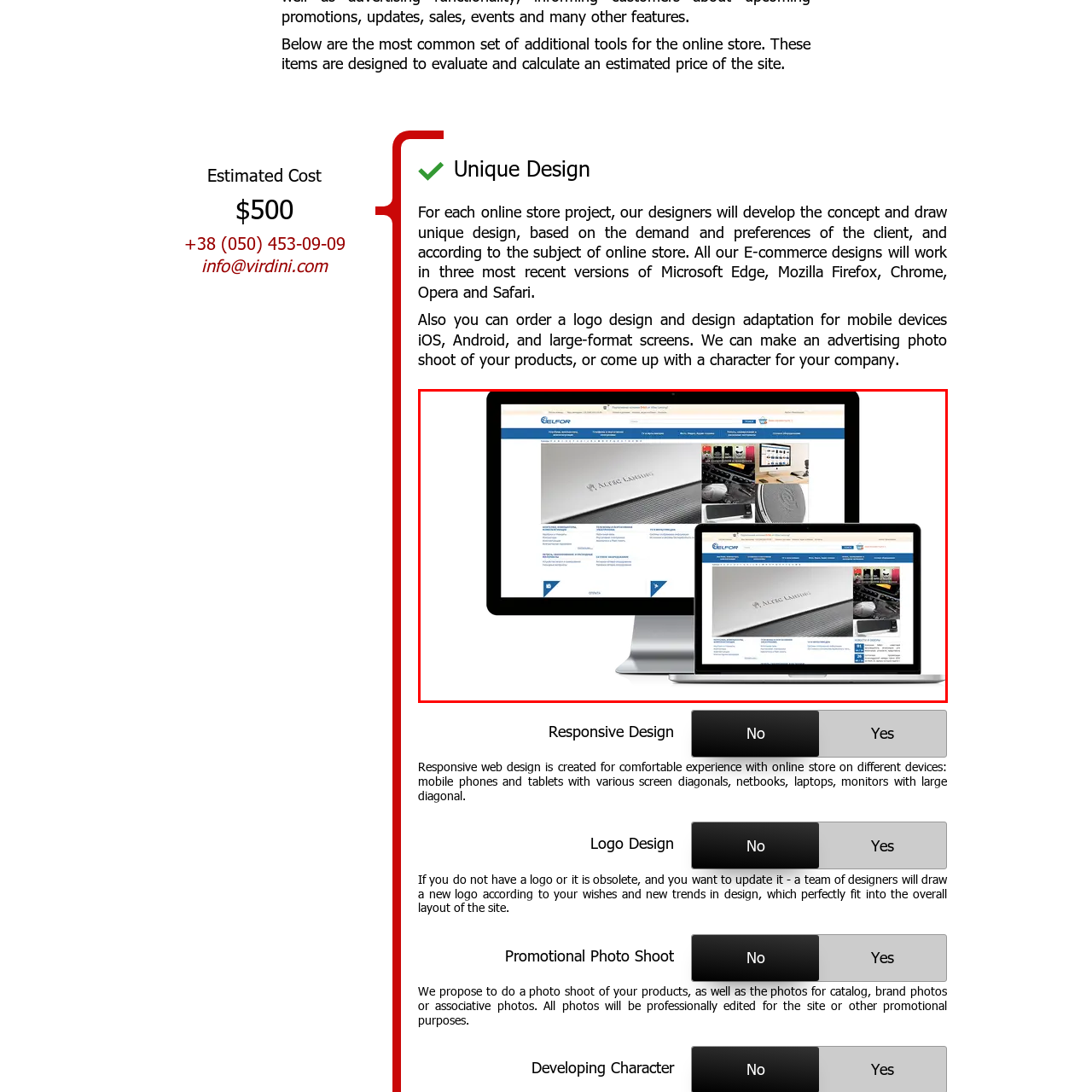Give a detailed account of the scene depicted in the image inside the red rectangle.

The image showcases a visually engaging representation of web design, featuring two devices—a desktop computer and a laptop—displaying a professional e-commerce website. The website's layout emphasizes a sleek and modern design that adapts seamlessly across different screen sizes. The desktop monitor exhibits the site prominently, with its sophisticated structure and organized content. In contrast, the laptop below mirrors the same webpage, illustrating the responsive design capabilities essential for a contemporary online store. The overall aesthetic highlights effective usability and accessibility, ensuring an optimal browsing experience for users on various devices, reinforcing the idea of a unique and tailored online presence for businesses.